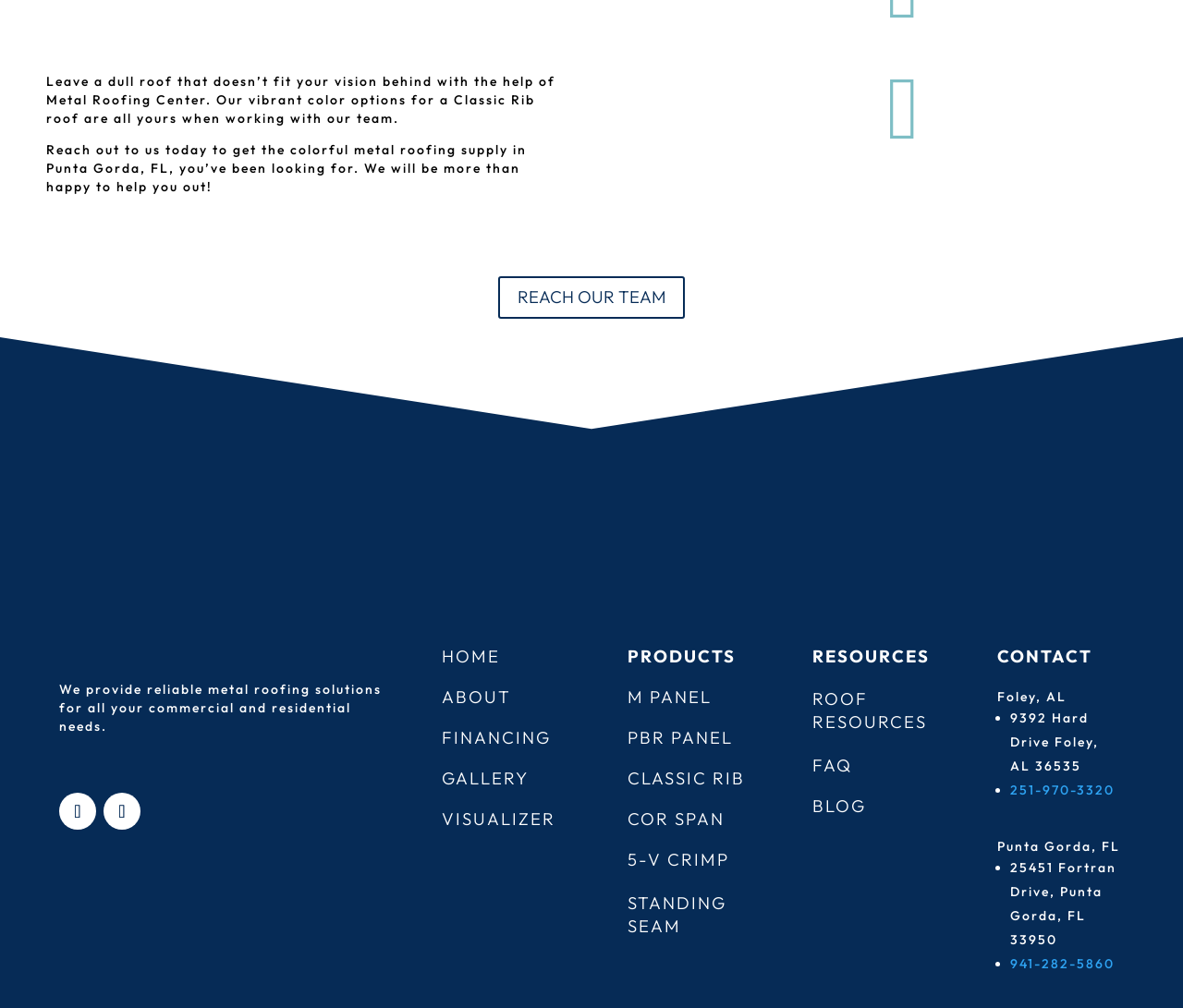What is the location of the company's office in Florida?
Deliver a detailed and extensive answer to the question.

The location of the company's office in Florida can be found in the contact information section, which states '25451 Fortran Drive, Punta Gorda, FL 33950'.